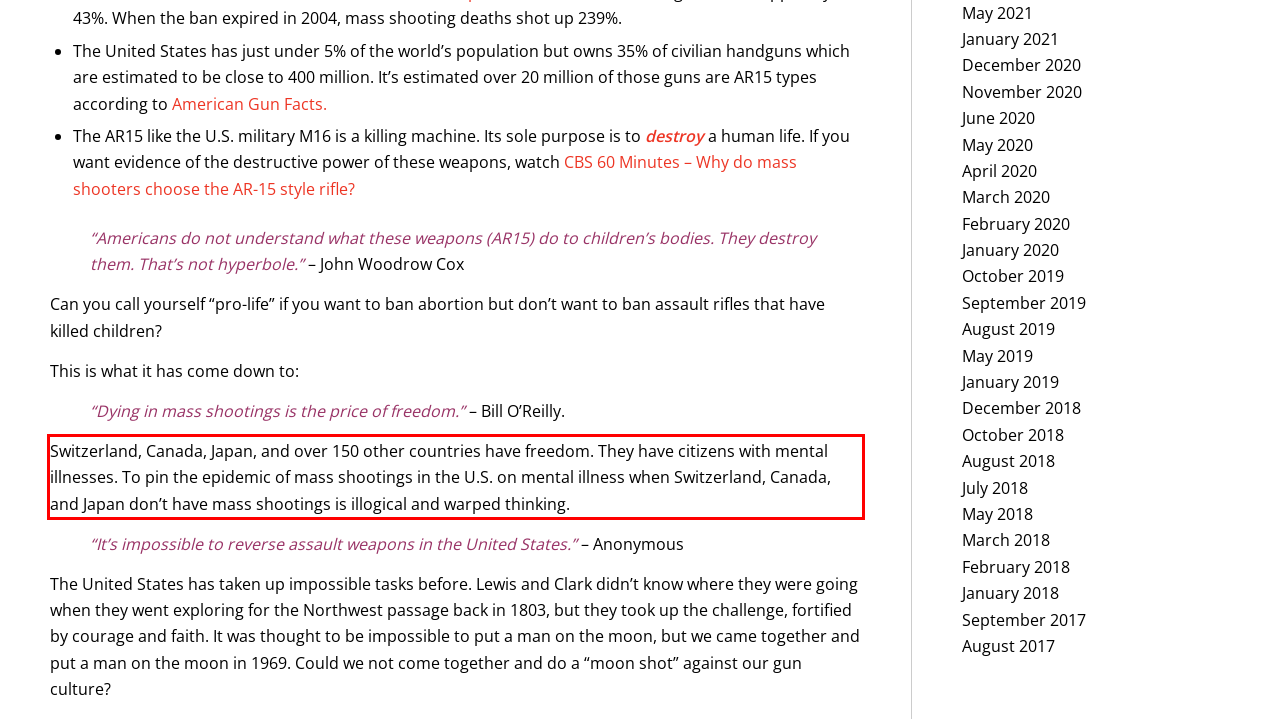Please look at the webpage screenshot and extract the text enclosed by the red bounding box.

Switzerland, Canada, Japan, and over 150 other countries have freedom. They have citizens with mental illnesses. To pin the epidemic of mass shootings in the U.S. on mental illness when Switzerland, Canada, and Japan don’t have mass shootings is illogical and warped thinking.